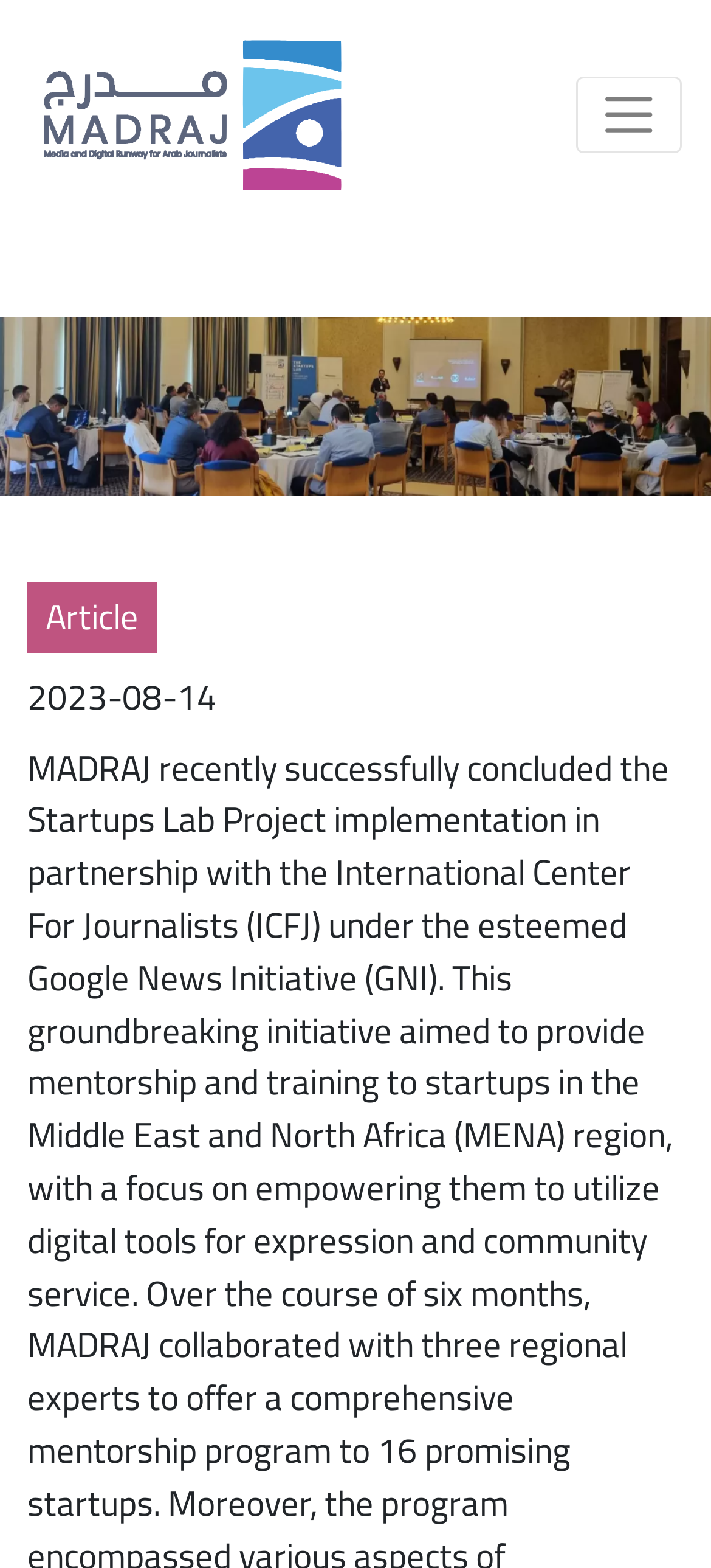Given the description of the UI element: "Skip to main content", predict the bounding box coordinates in the form of [left, top, right, bottom], with each value being a float between 0 and 1.

[0.459, 0.0, 0.541, 0.003]